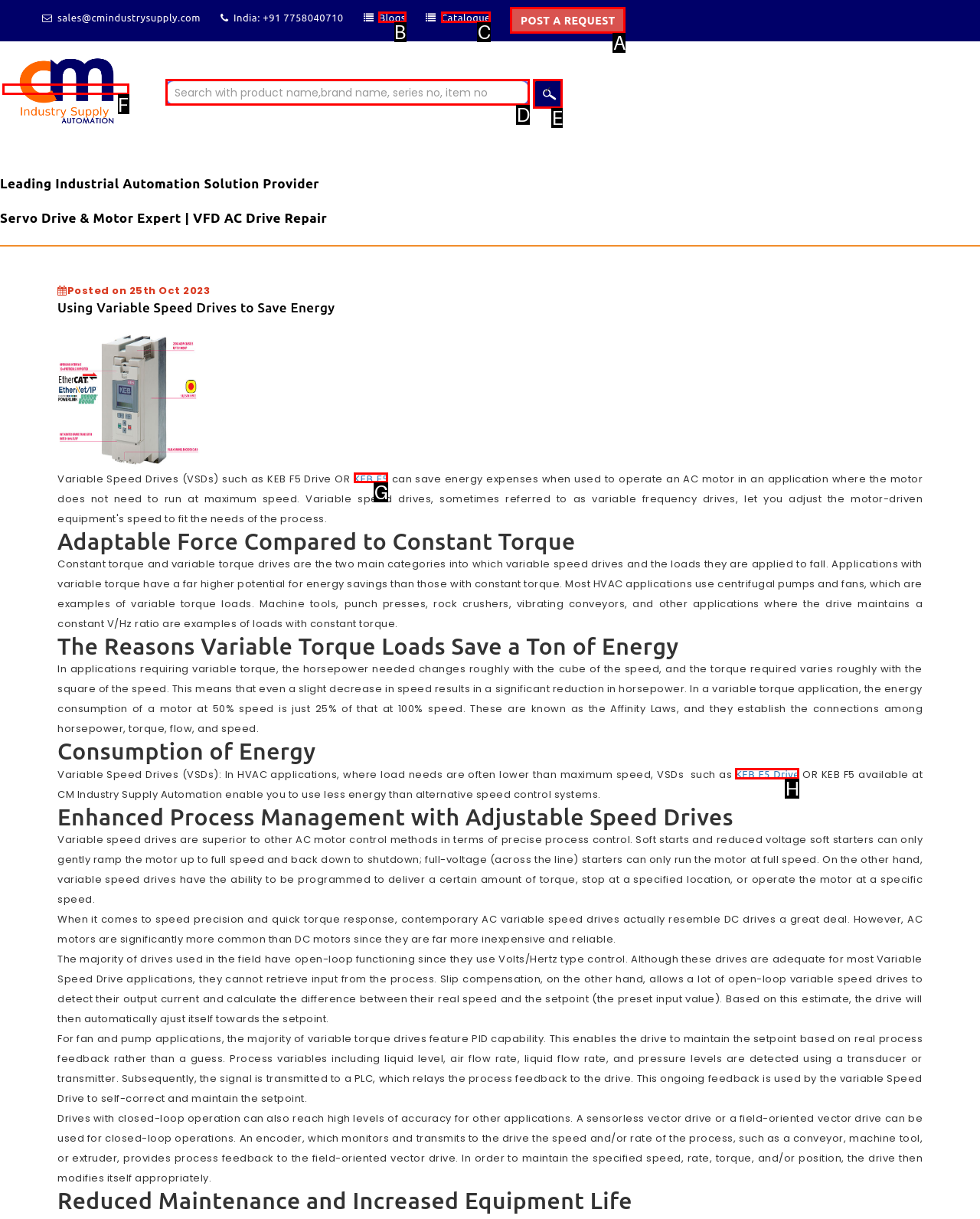From the given options, tell me which letter should be clicked to complete this task: Learn about KEB F5 Drive
Answer with the letter only.

G